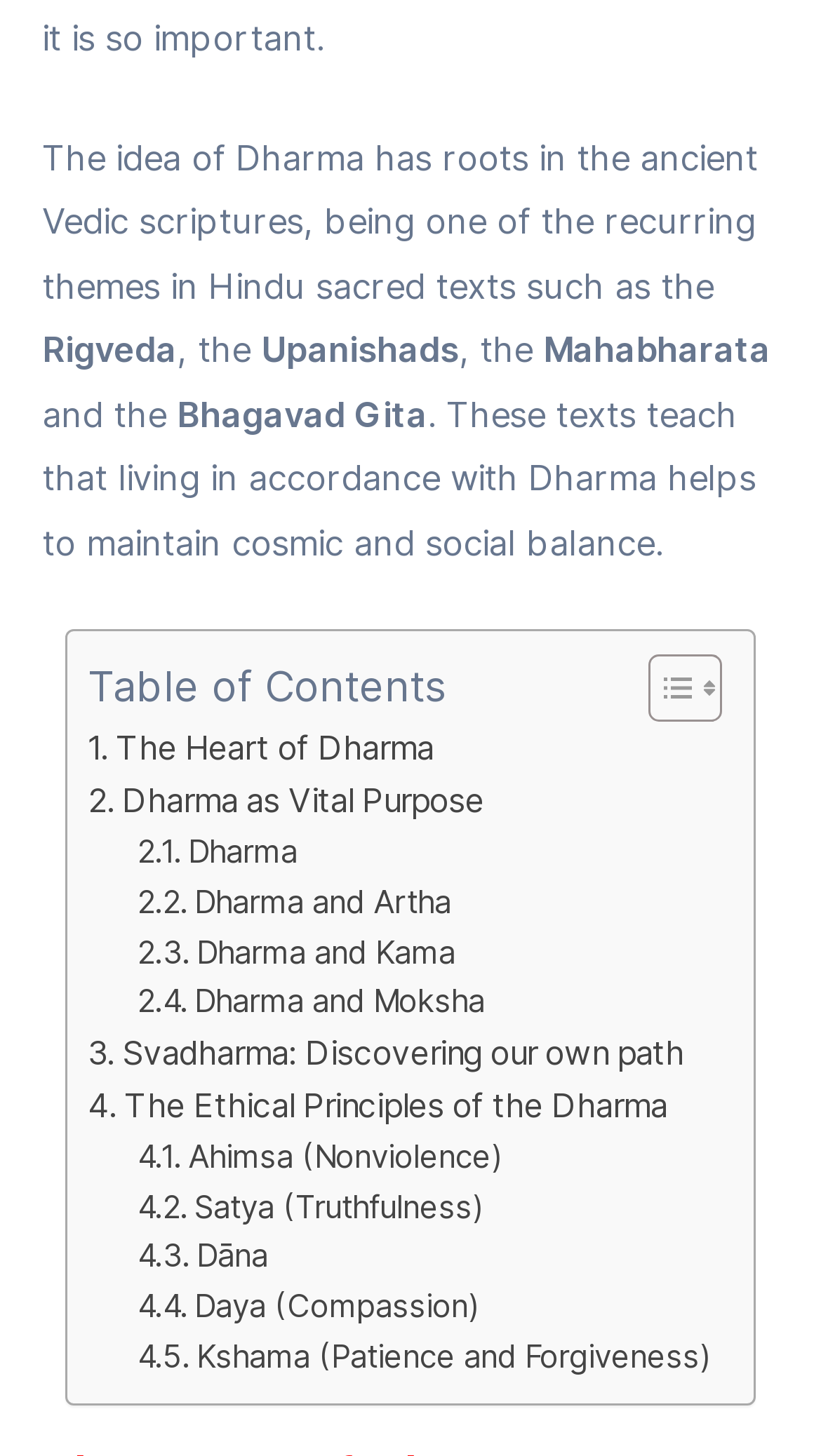Provide the bounding box coordinates of the area you need to click to execute the following instruction: "Learn about Svadharma: Discovering our own path".

[0.107, 0.707, 0.833, 0.743]